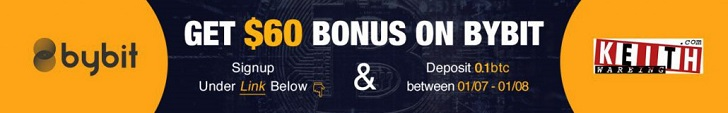Answer this question in one word or a short phrase: What is the timeframe to complete the deposit?

January 7 to January 8